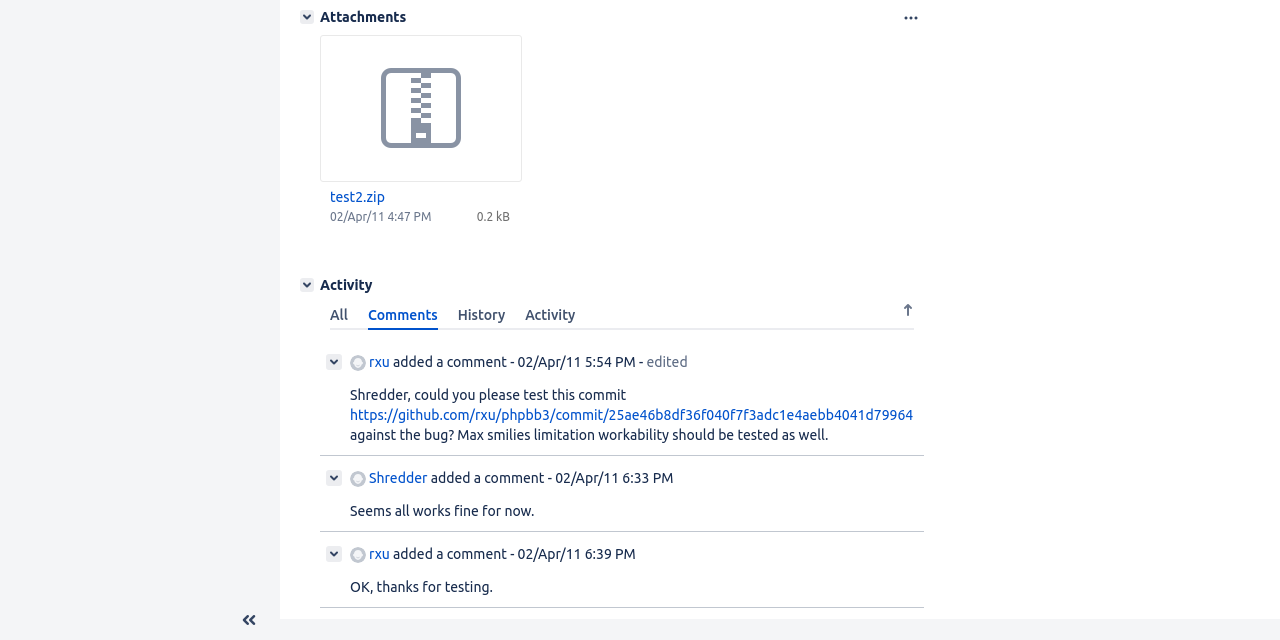Determine the bounding box for the described UI element: "Shredder".

[0.273, 0.728, 0.334, 0.767]